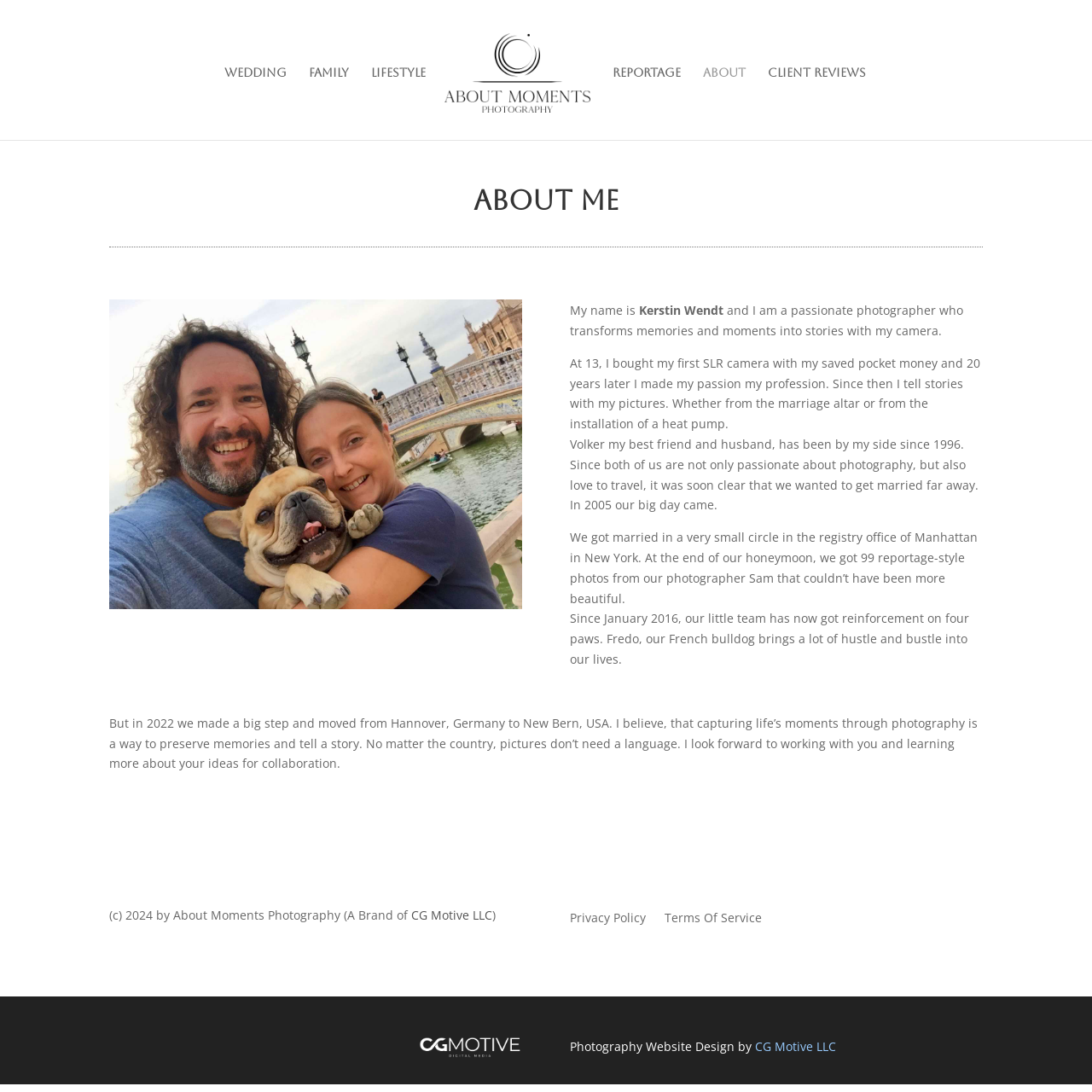Answer the question with a single word or phrase: 
Where did Kerstin Wendt get married?

New York